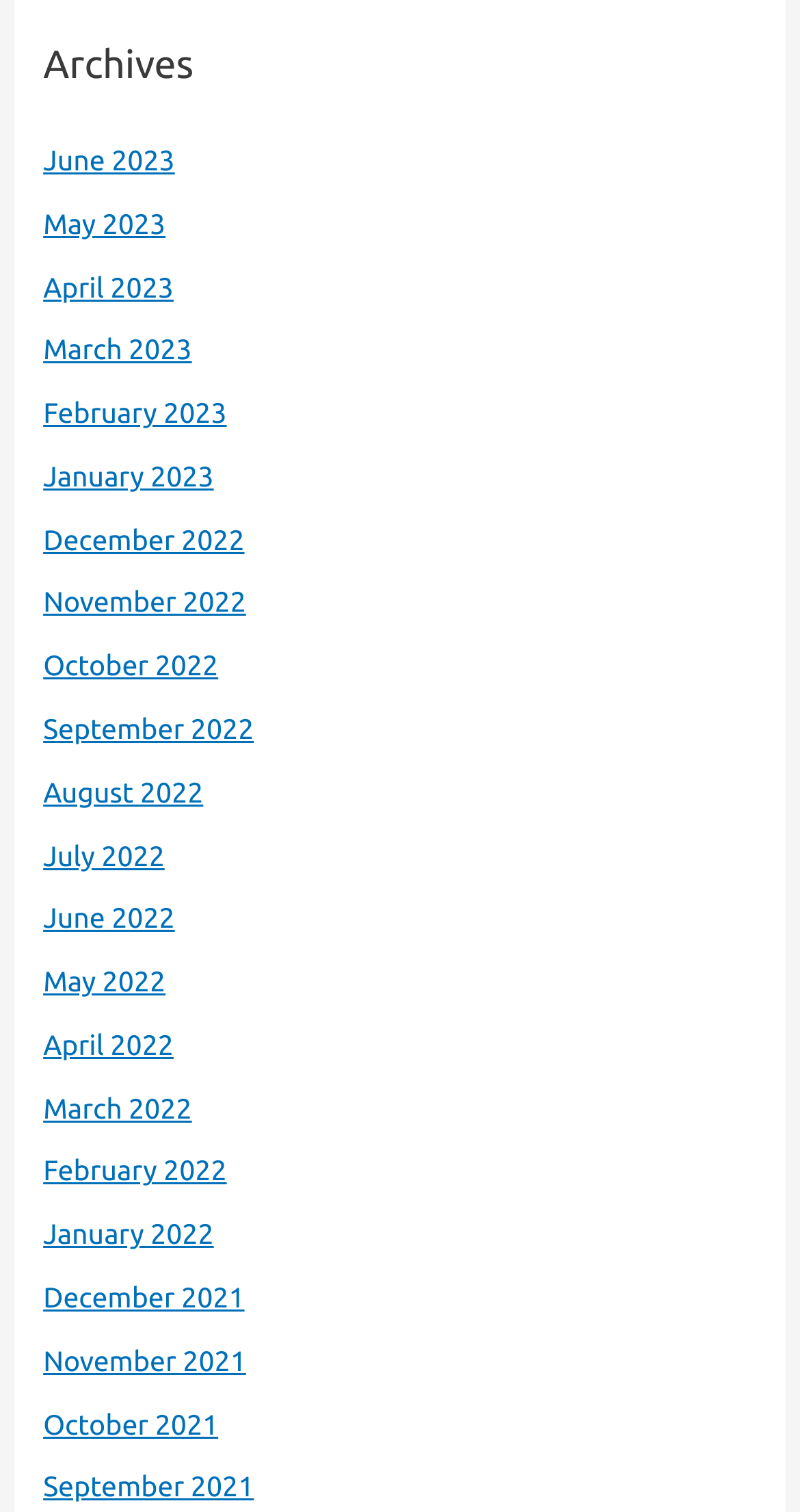Find the bounding box coordinates for the element that must be clicked to complete the instruction: "view May 2022 archives". The coordinates should be four float numbers between 0 and 1, indicated as [left, top, right, bottom].

[0.054, 0.638, 0.207, 0.66]